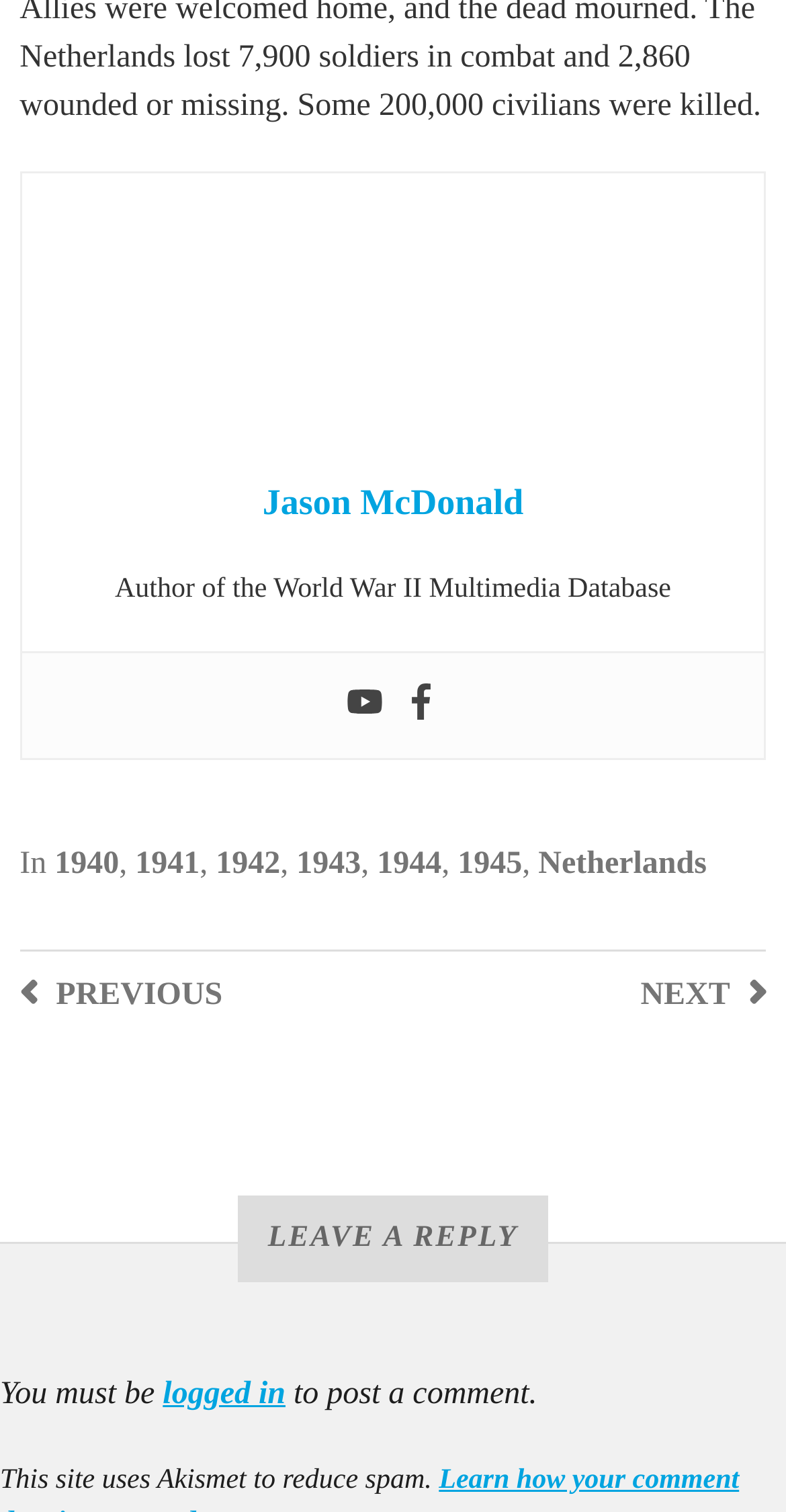Provide the bounding box coordinates of the section that needs to be clicked to accomplish the following instruction: "Click on the Youtube link."

[0.441, 0.452, 0.487, 0.481]